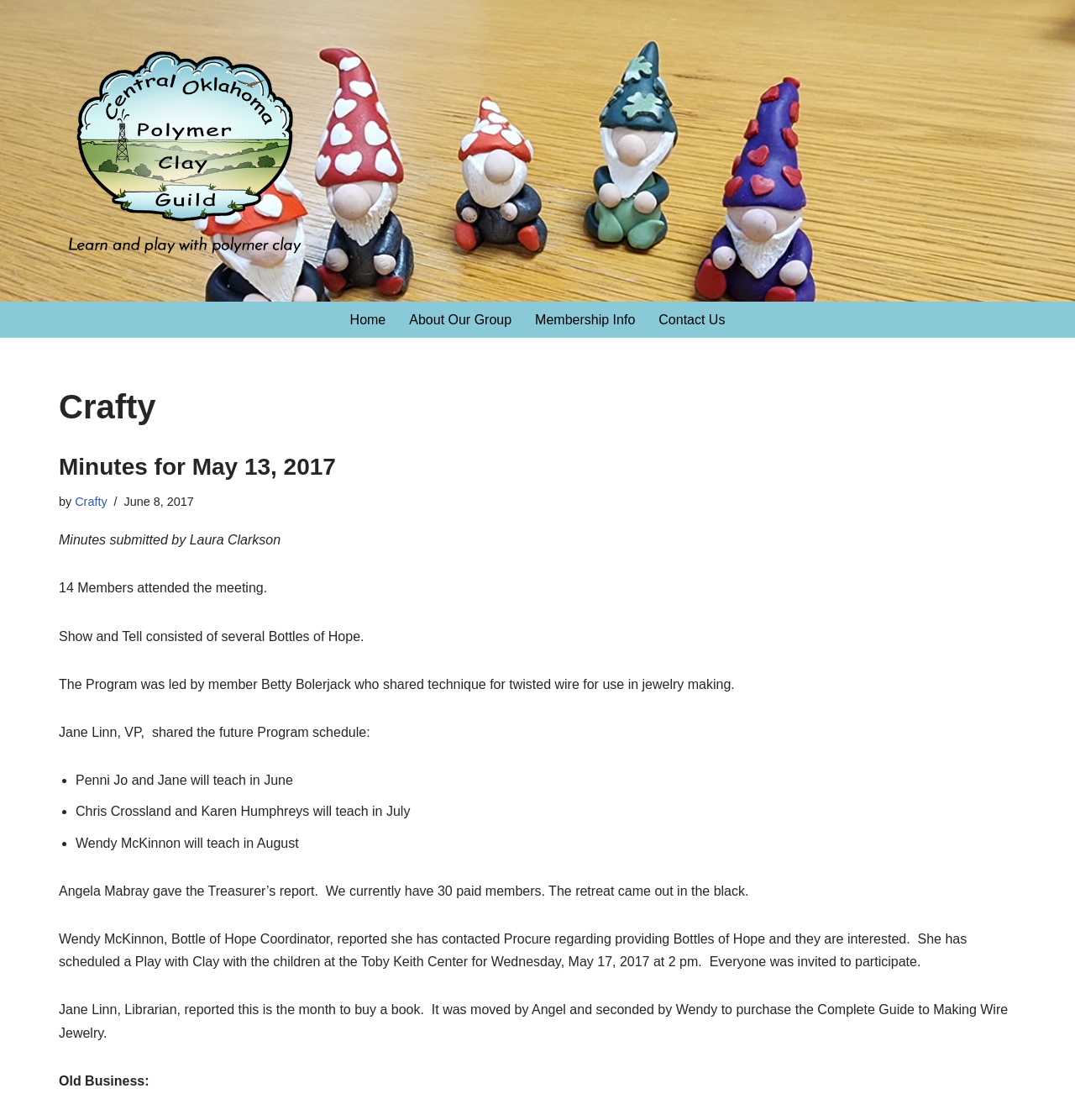Please identify the bounding box coordinates of the clickable area that will fulfill the following instruction: "Learn and play with polymer clay". The coordinates should be in the format of four float numbers between 0 and 1, i.e., [left, top, right, bottom].

[0.055, 0.031, 0.289, 0.256]